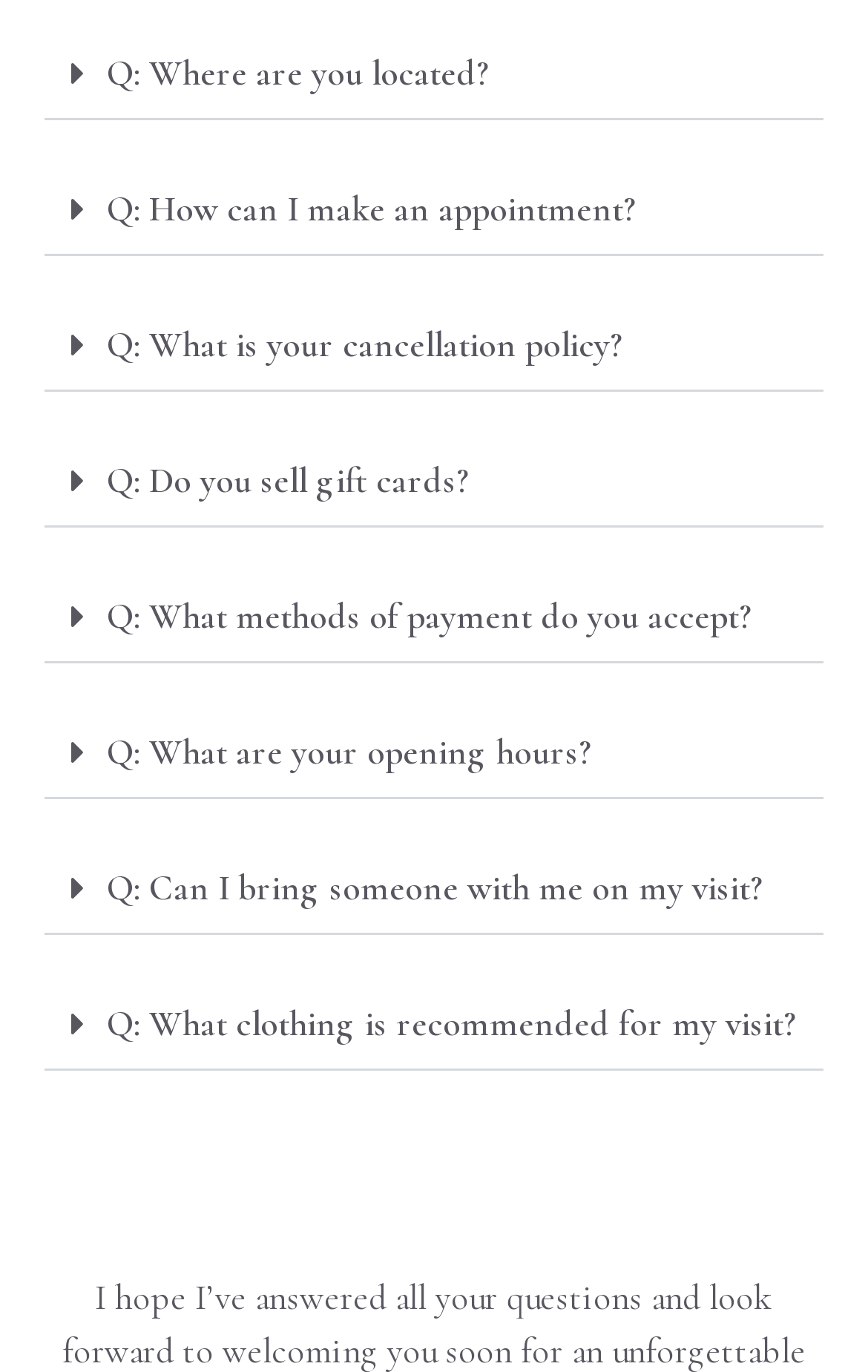Please identify the bounding box coordinates of where to click in order to follow the instruction: "View 'Q: What is your cancellation policy?'".

[0.051, 0.219, 0.949, 0.286]